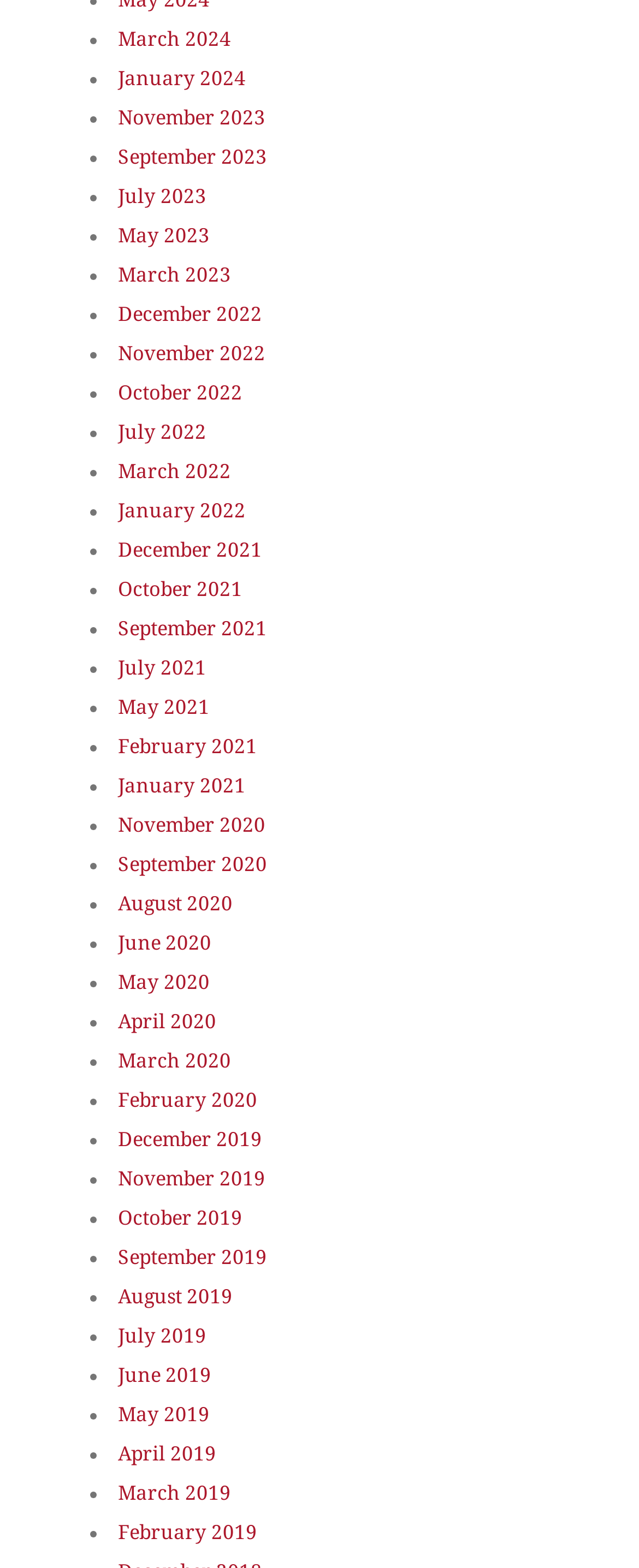Can you provide the bounding box coordinates for the element that should be clicked to implement the instruction: "Go to July 2021"?

[0.185, 0.419, 0.323, 0.434]